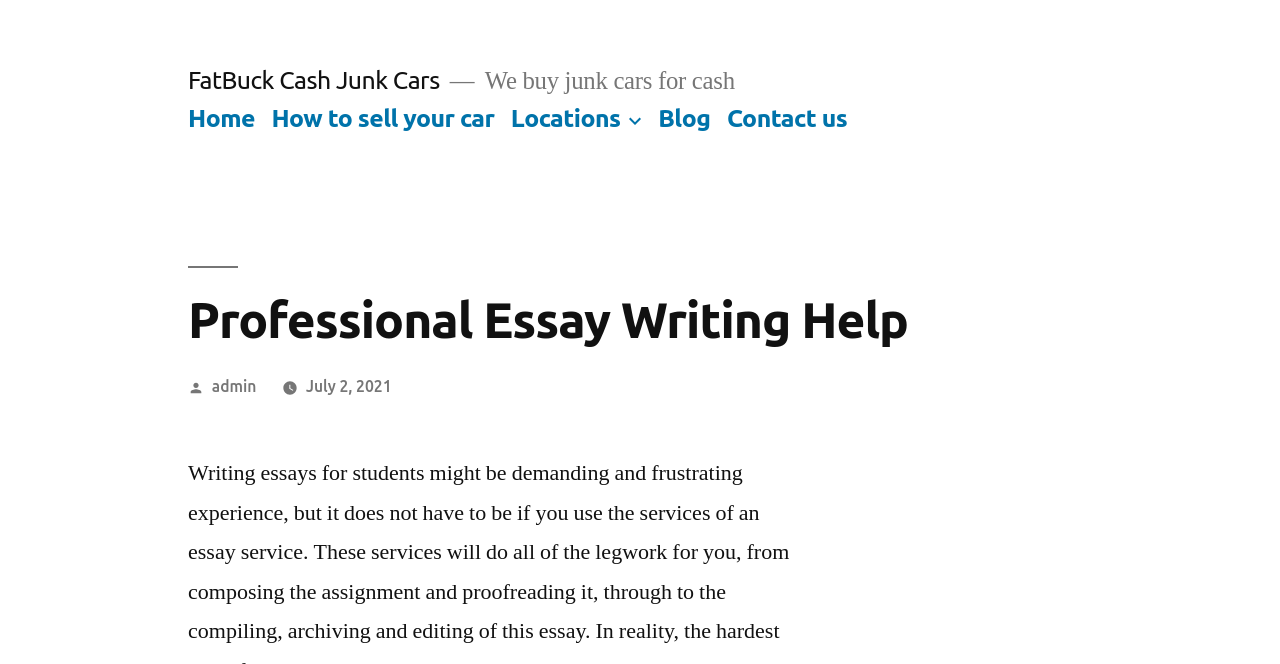Locate the bounding box coordinates of the segment that needs to be clicked to meet this instruction: "Read the blog".

[0.514, 0.157, 0.555, 0.199]